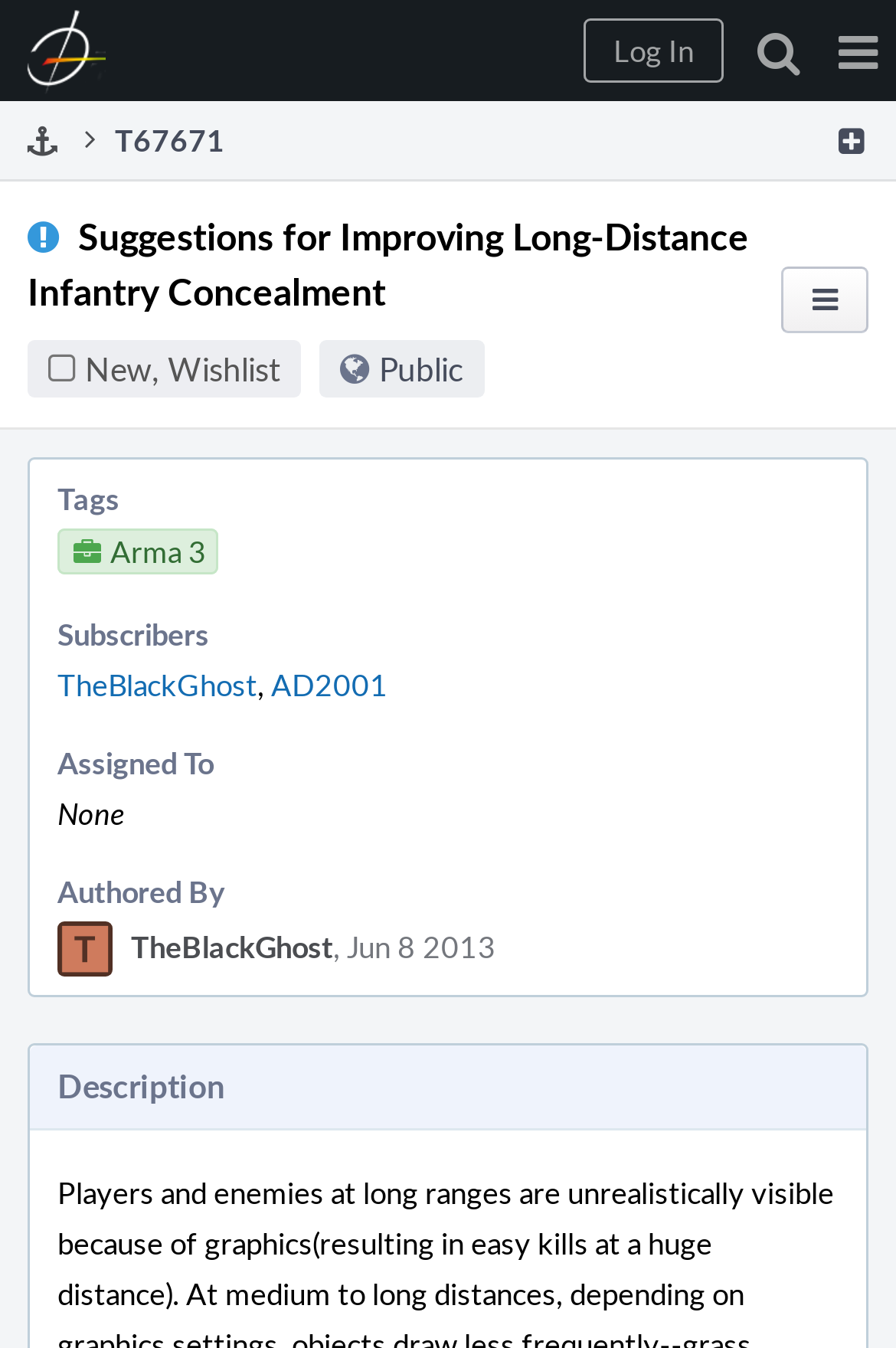Provide the bounding box coordinates of the HTML element described by the text: "Create Task". The coordinates should be in the format [left, top, right, bottom] with values between 0 and 1.

[0.91, 0.075, 0.979, 0.131]